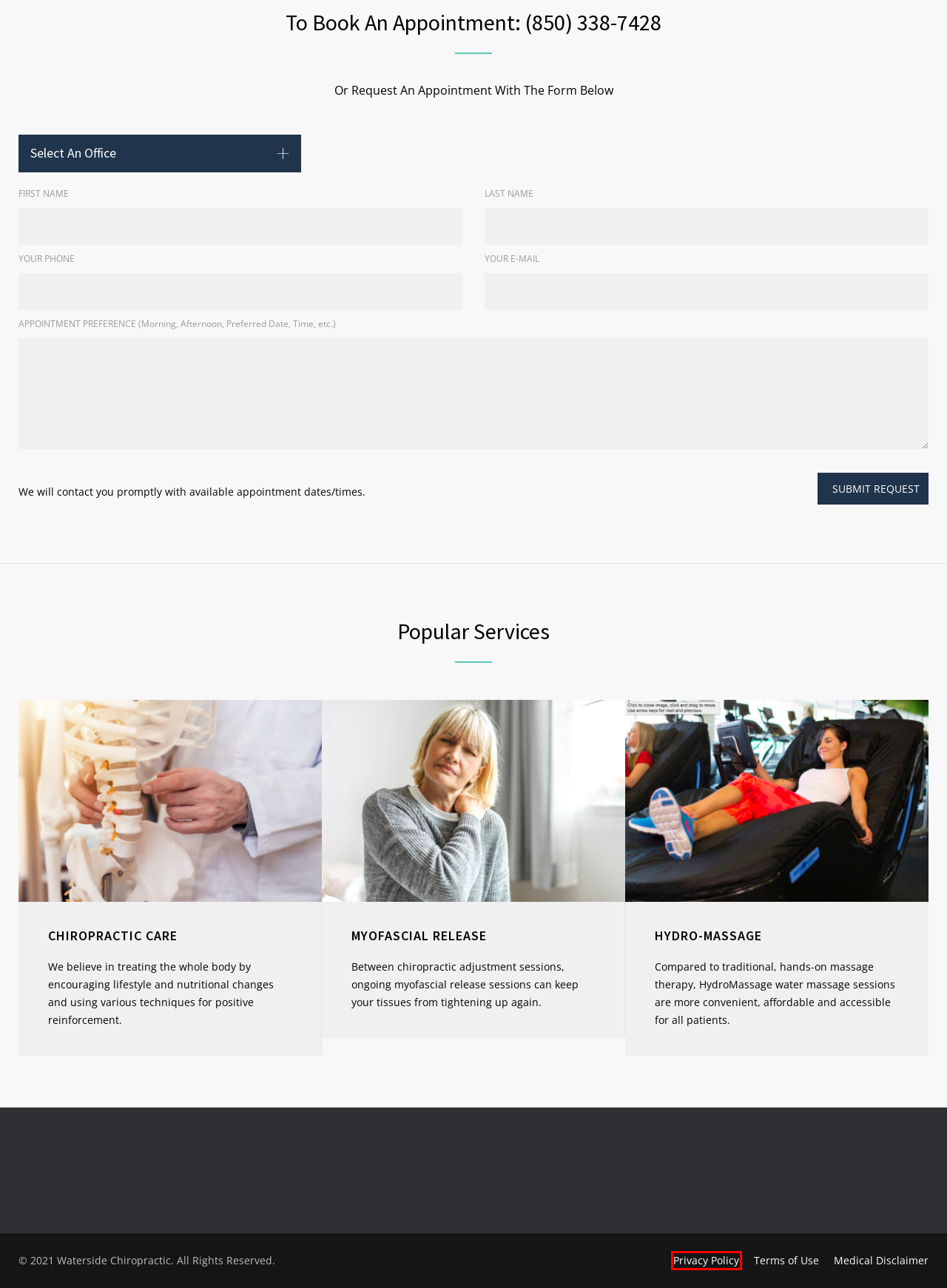Examine the screenshot of a webpage with a red bounding box around a UI element. Select the most accurate webpage description that corresponds to the new page after clicking the highlighted element. Here are the choices:
A. Privacy Policy - Waterside Chiropractic
B. SCOLIOSIS - Waterside Chiropractic
C. Services - Waterside Chiropractic
D. AUTO ACCIDENT INJURY - Waterside Chiropractic
E. About Waterside - Waterside Chiropractic
F. MYOFASCIAL RELEASE - Waterside Chiropractic
G. Payment & Insurance - Waterside Chiropractic
H. Patient Forms - Waterside Chiropractic

A